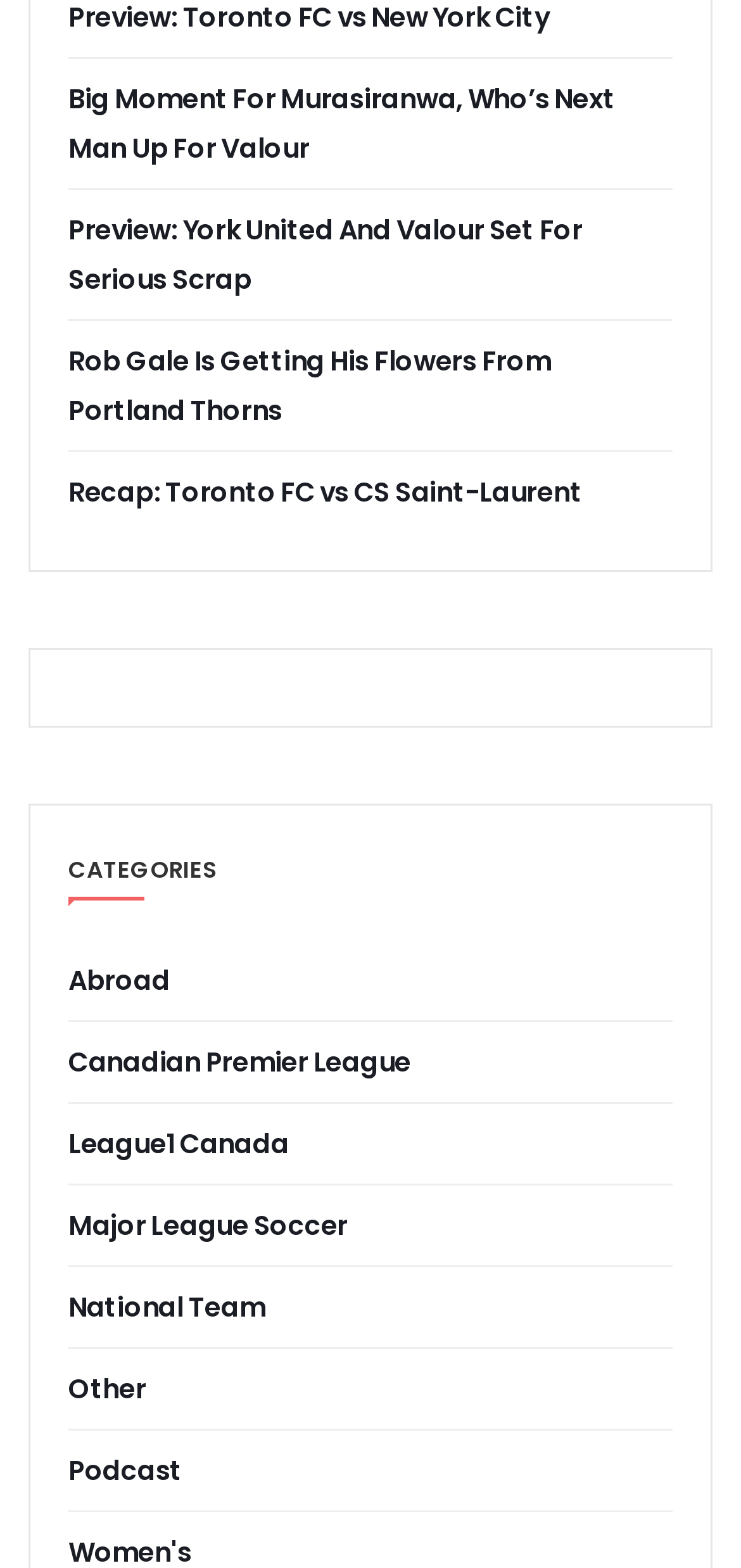Kindly determine the bounding box coordinates for the clickable area to achieve the given instruction: "Check out the latest Podcast".

[0.092, 0.926, 0.259, 0.95]